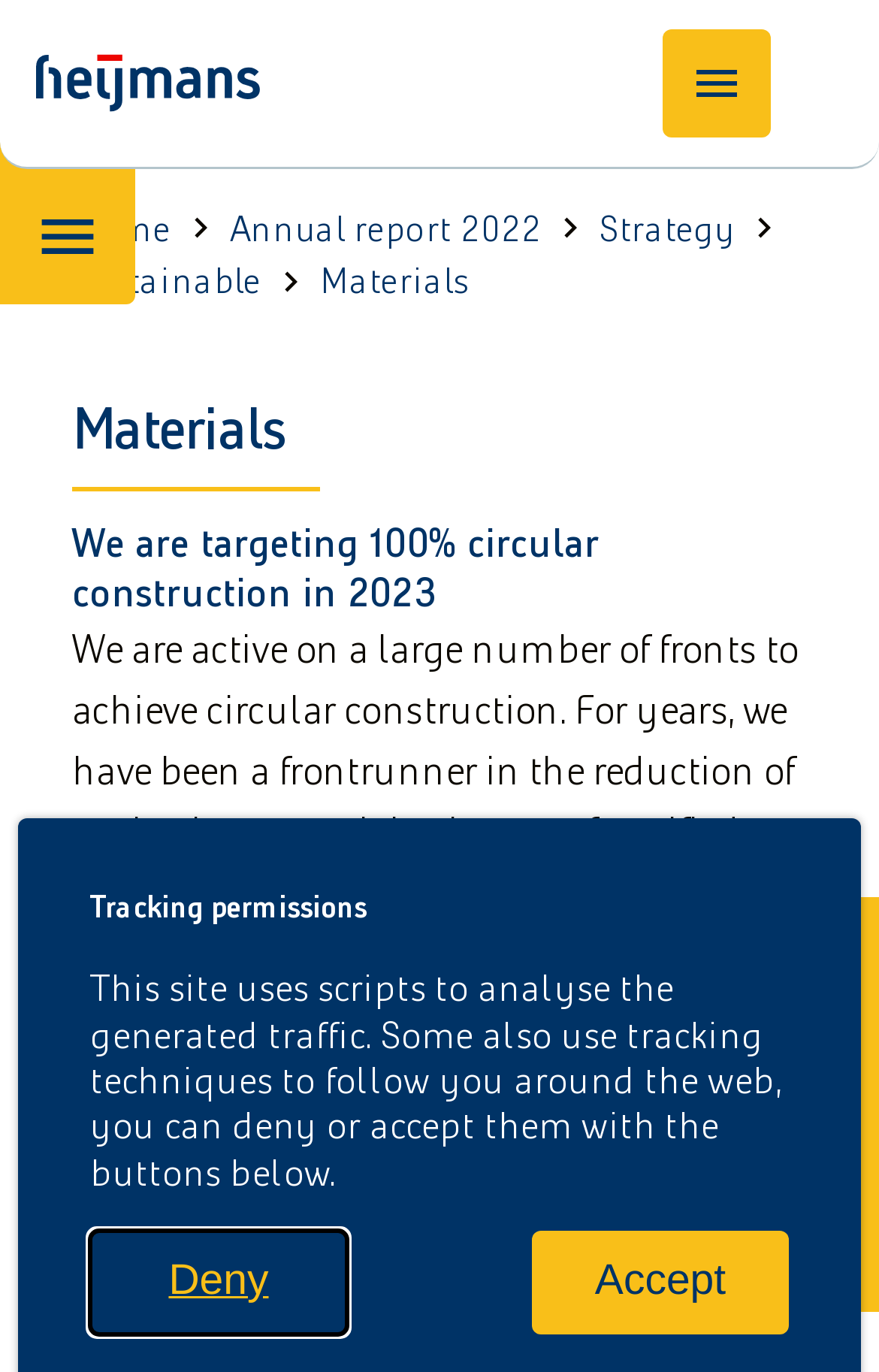Determine the bounding box coordinates of the UI element described below. Use the format (top-left x, top-left y, bottom-right x, bottom-right y) with floating point numbers between 0 and 1: Deny tracking scripts

[0.103, 0.897, 0.395, 0.973]